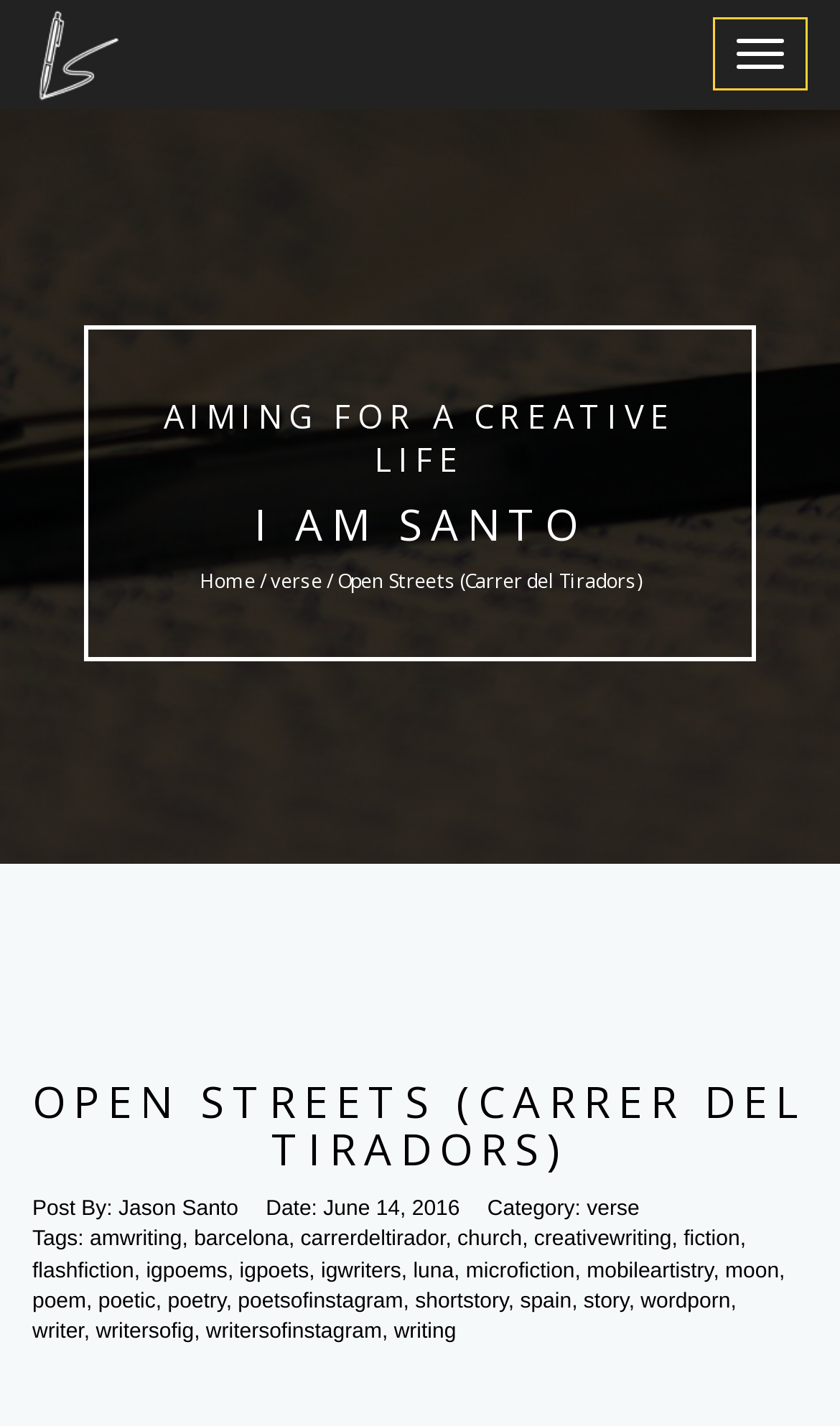Describe all significant elements and features of the webpage.

This webpage is about a blog post titled "Open Streets (Carrer del Tiradors)" by Jason Santo. At the top left corner, there is a logo image with a link to the homepage. Next to the logo, there is a toggle navigation button. 

Below the logo, there are three headings: "AIMING FOR A CREATIVE LIFE", "I AM SANTO", and "Home / verse / Open Streets (Carrer del Tiradors)". The second heading has a link to the author's profile, and the third heading has a link to the "verse" category.

The main content of the blog post is titled "OPEN STREETS (CARRER DEL TIRADORS)" and has a link to the post itself. Below the title, there is information about the post, including the author's name, date, category, and tags. The tags are numerous and include keywords like "amwriting", "barcelona", "church", "creative writing", and many others.

The webpage has a clean and organized layout, with clear headings and concise text. The use of links and tags makes it easy to navigate and find related content.